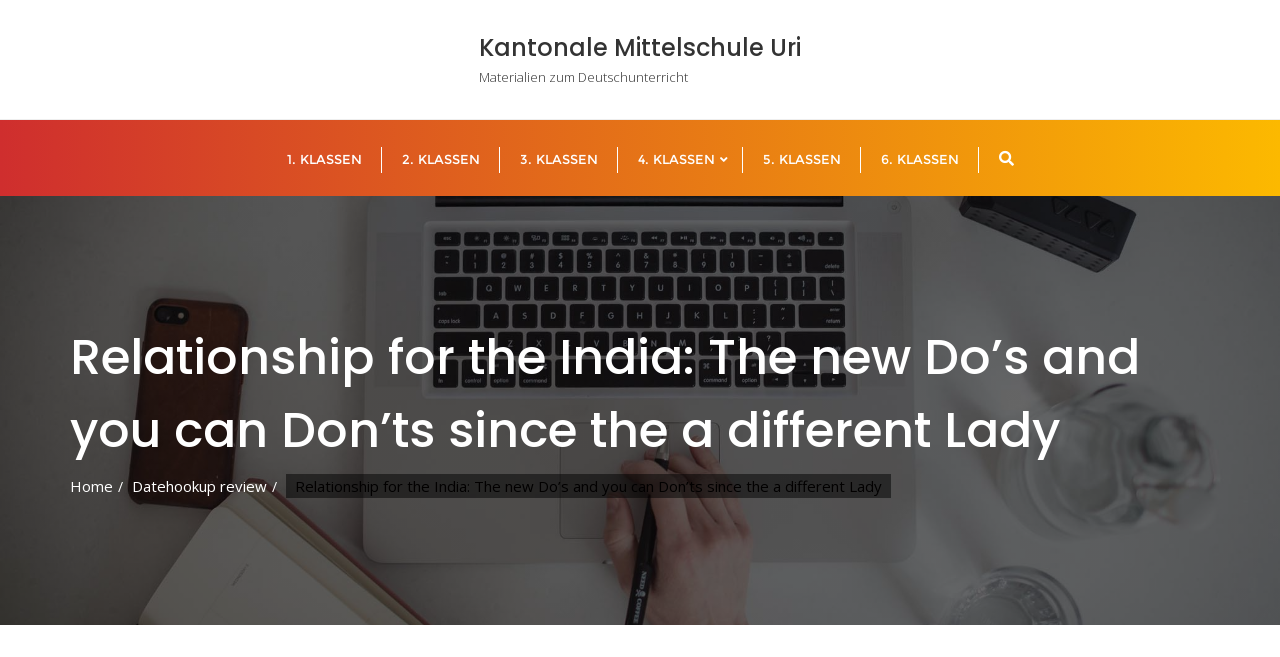Identify and generate the primary title of the webpage.

Relationship for the India: The new Do’s and you can Don’ts since the a different Lady